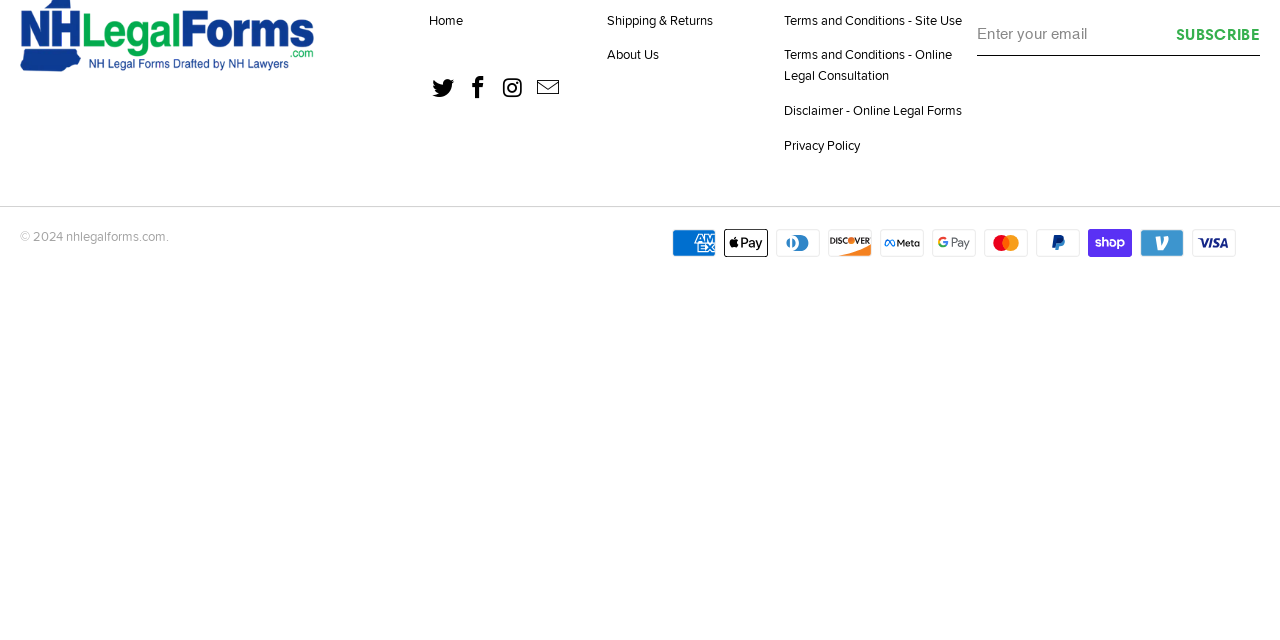Using the description: "value="Subscribe"", identify the bounding box of the corresponding UI element in the screenshot.

[0.919, 0.018, 0.984, 0.087]